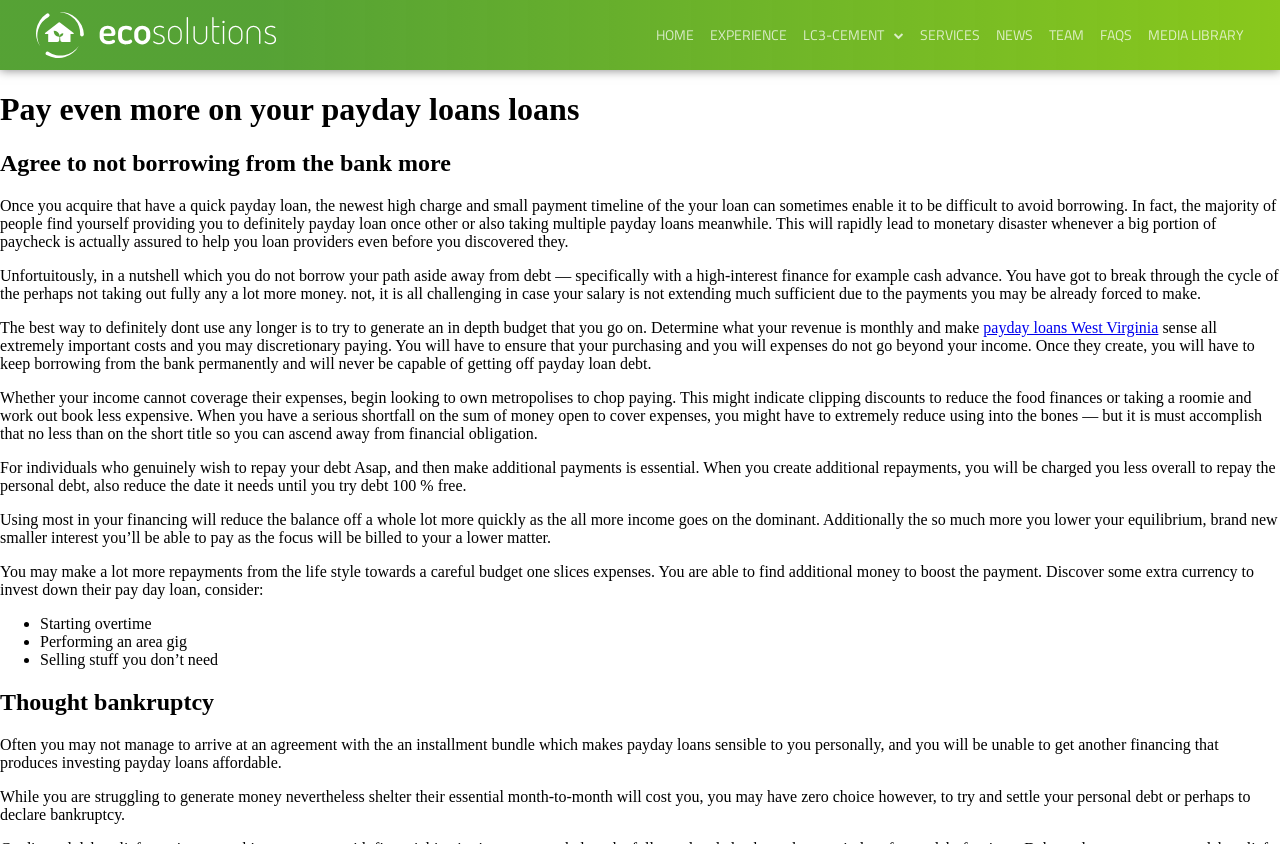Identify the bounding box for the UI element described as: "payday loans West Virginia". The coordinates should be four float numbers between 0 and 1, i.e., [left, top, right, bottom].

[0.768, 0.378, 0.905, 0.398]